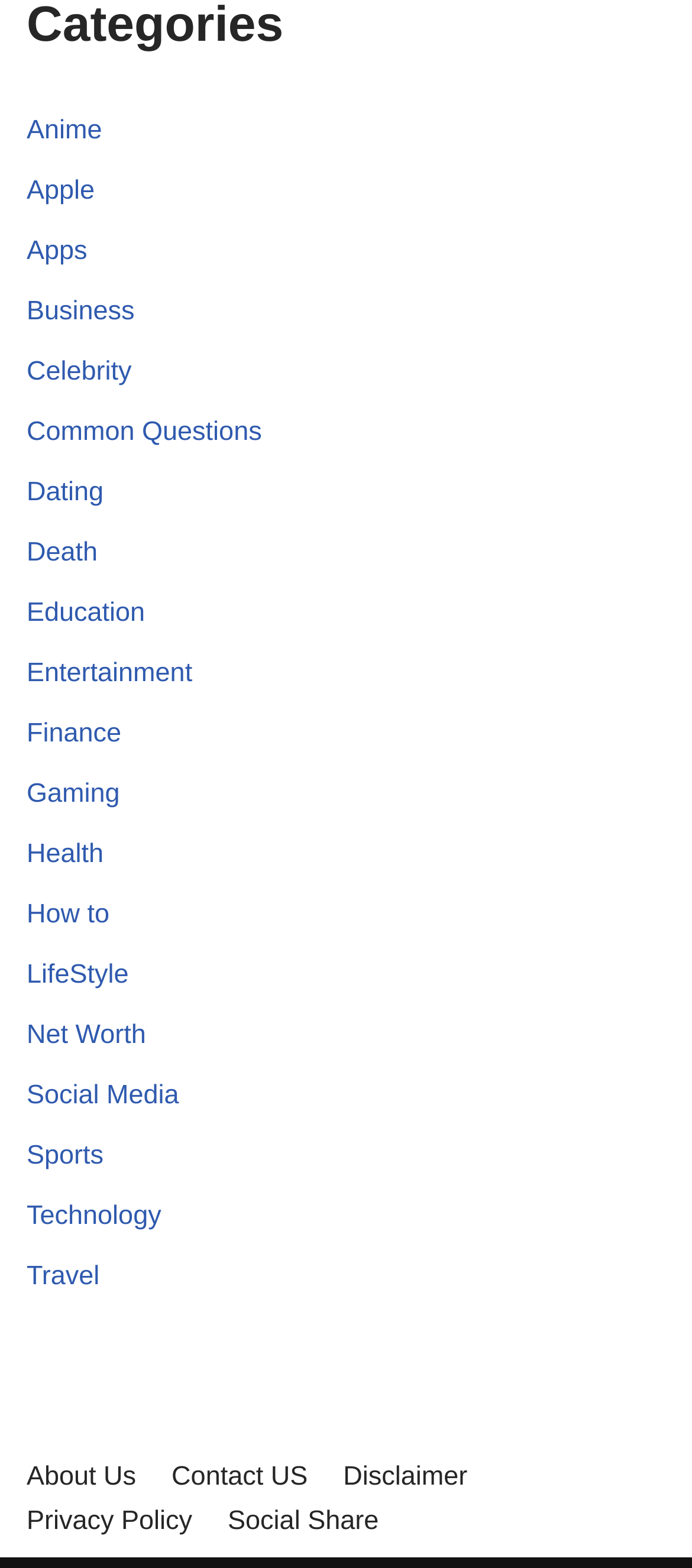Determine the coordinates of the bounding box that should be clicked to complete the instruction: "Browse Technology". The coordinates should be represented by four float numbers between 0 and 1: [left, top, right, bottom].

[0.038, 0.766, 0.233, 0.786]